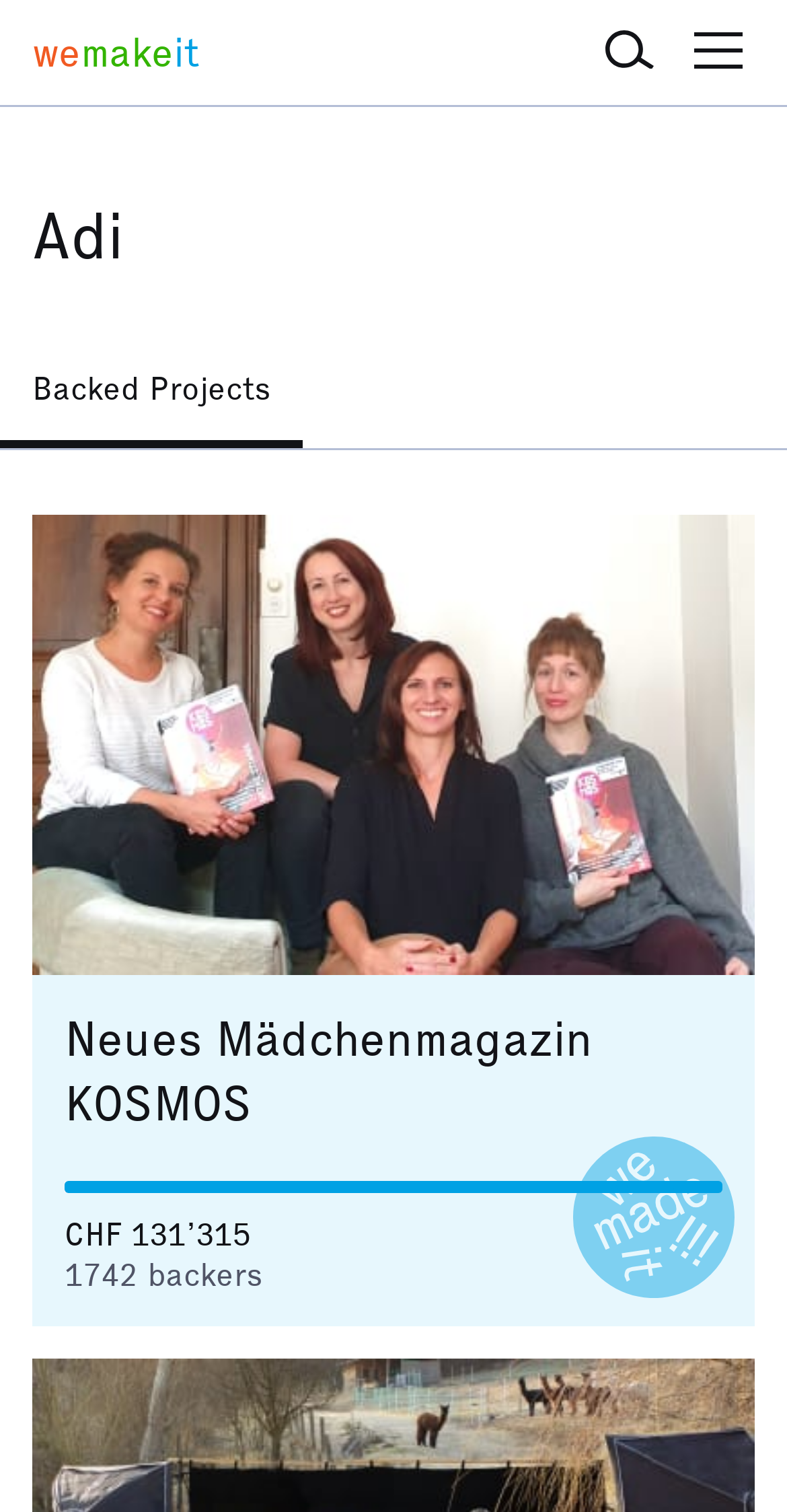Please find the bounding box for the UI element described by: "Main Navigation".

[0.867, 0.011, 0.959, 0.056]